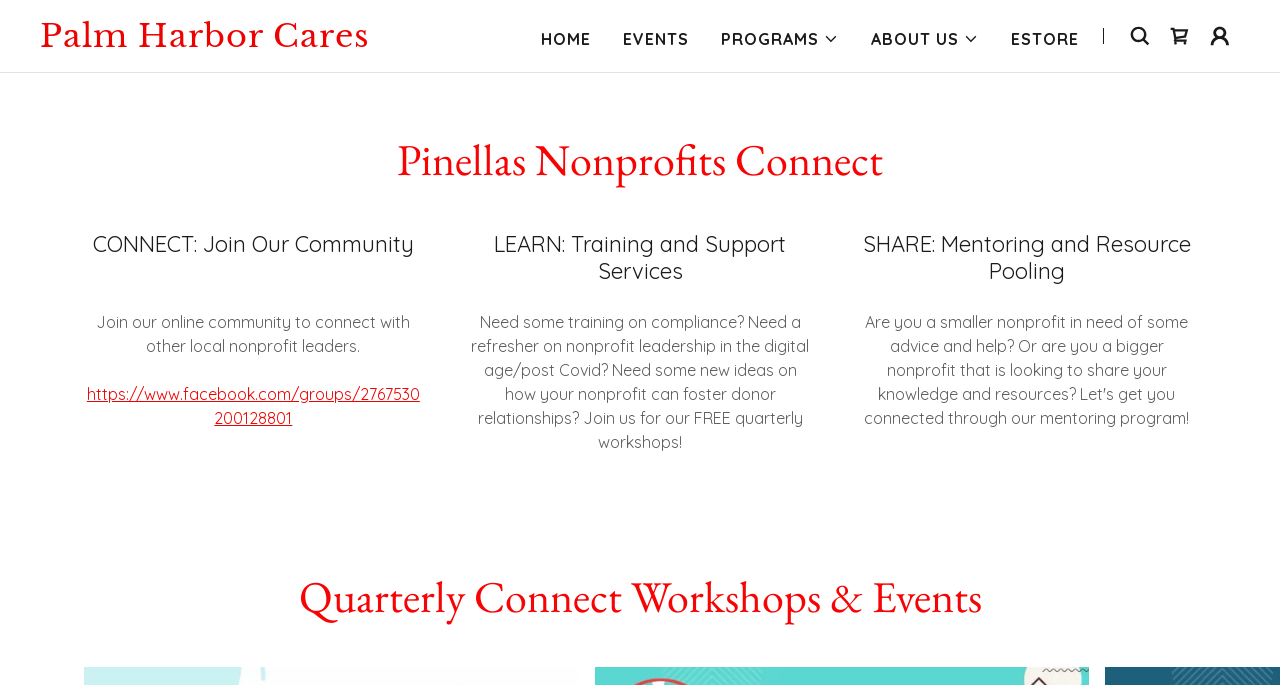How many navigation links are there in the top menu?
Look at the image and respond to the question as thoroughly as possible.

There are five navigation links in the top menu: 'HOME', 'EVENTS', 'PROGRAMS', 'ABOUT US', and 'ESTORE'.